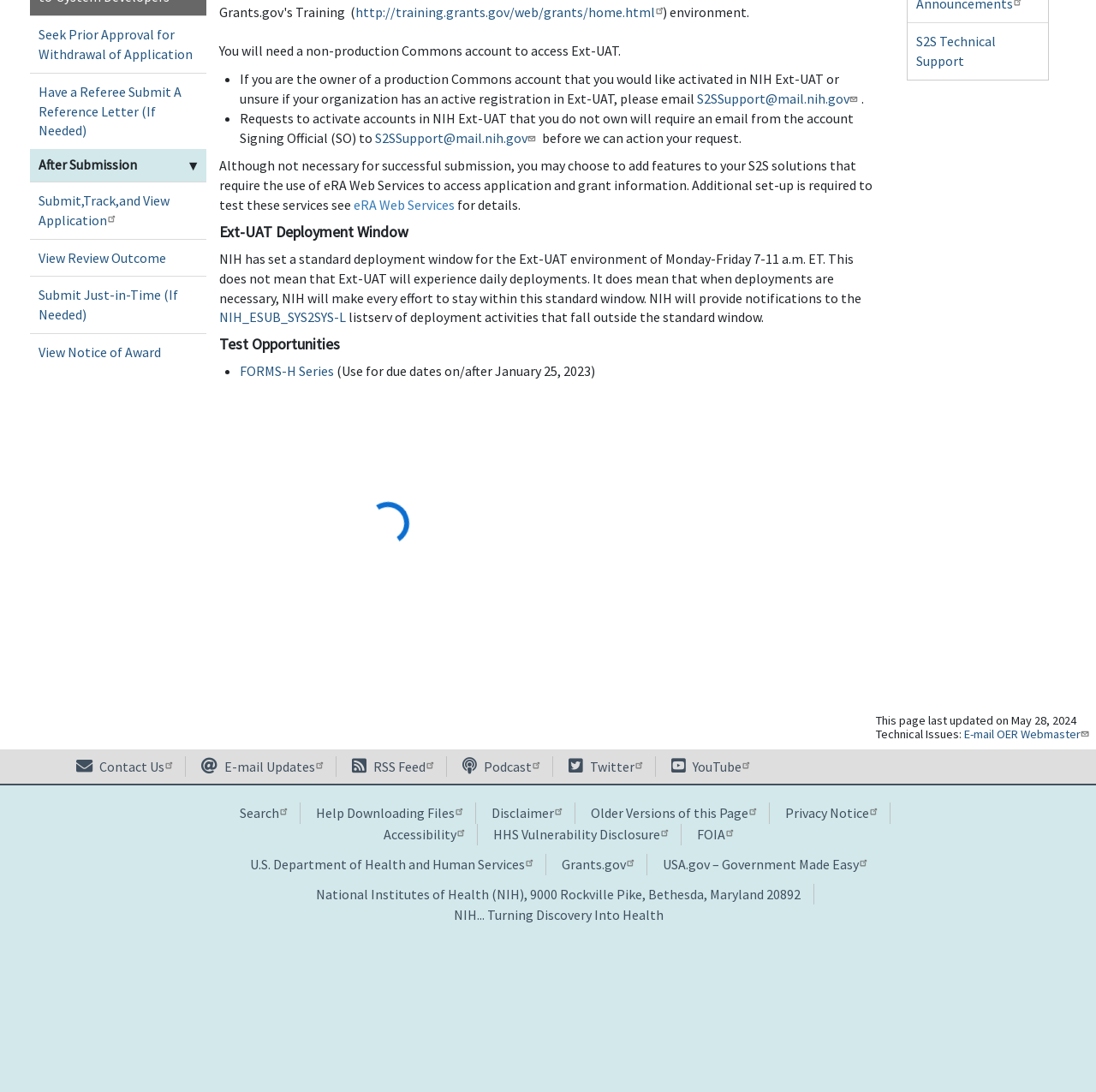Determine the bounding box coordinates of the UI element that matches the following description: "NIH_ESUB_SYS2SYS-L". The coordinates should be four float numbers between 0 and 1 in the format [left, top, right, bottom].

[0.2, 0.283, 0.315, 0.298]